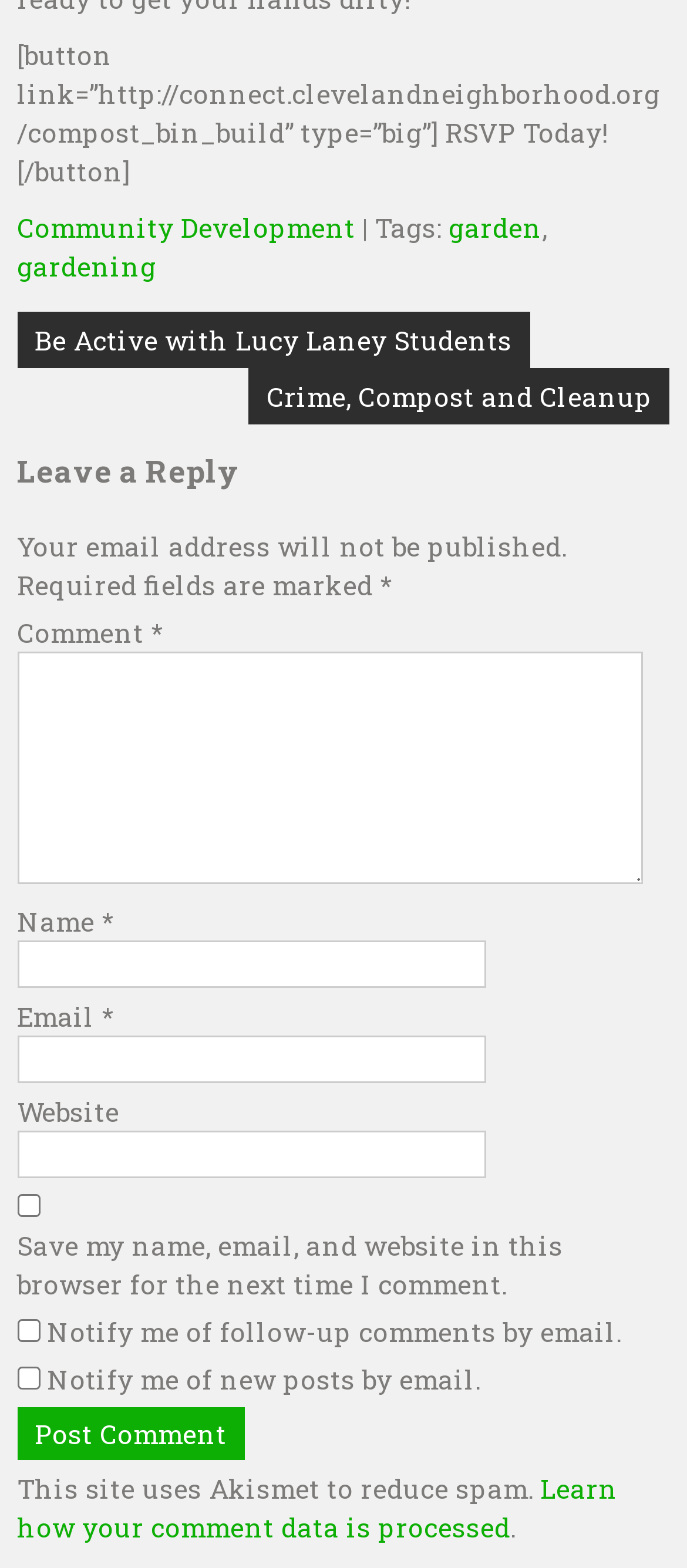What is the purpose of the 'Save my name, email, and website' checkbox?
Using the information from the image, provide a comprehensive answer to the question.

The checkbox 'Save my name, email, and website in this browser for the next time I comment' allows users to save their personal data, so they don't have to re-enter it every time they want to comment on the website.